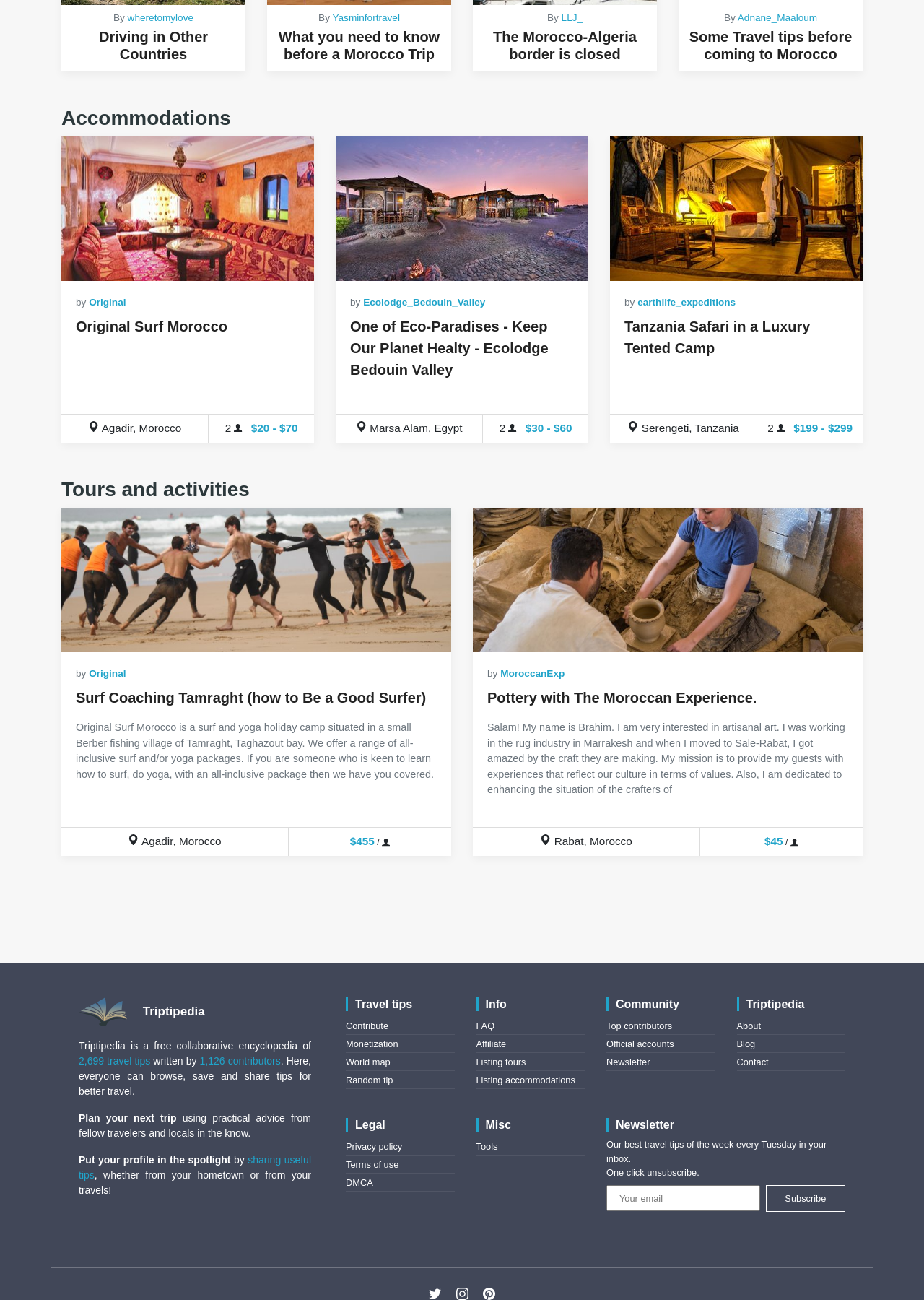Using the format (top-left x, top-left y, bottom-right x, bottom-right y), provide the bounding box coordinates for the described UI element. All values should be floating point numbers between 0 and 1: LLJ_

[0.607, 0.009, 0.631, 0.018]